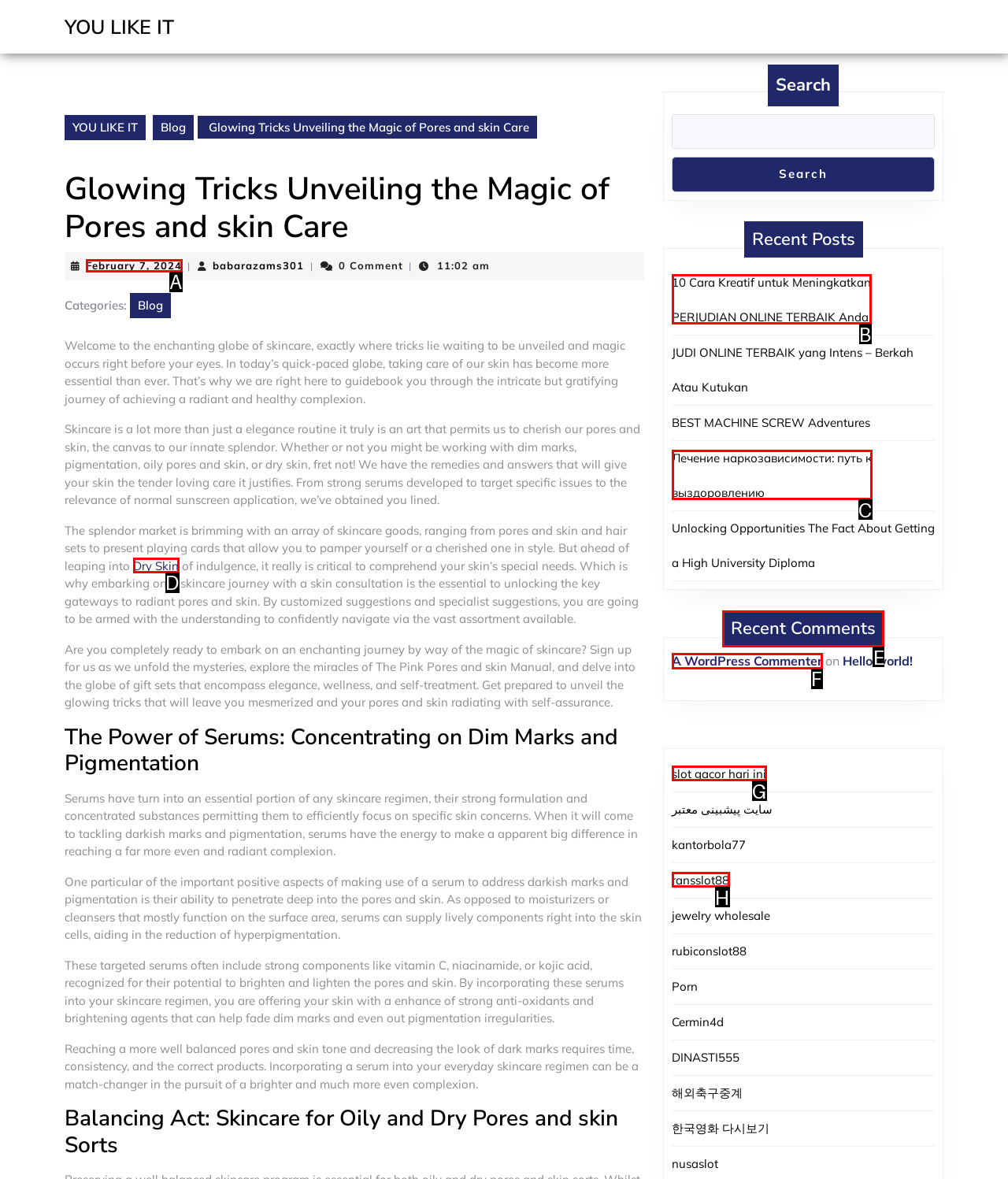Which lettered option should be clicked to achieve the task: Check recent comments? Choose from the given choices.

E